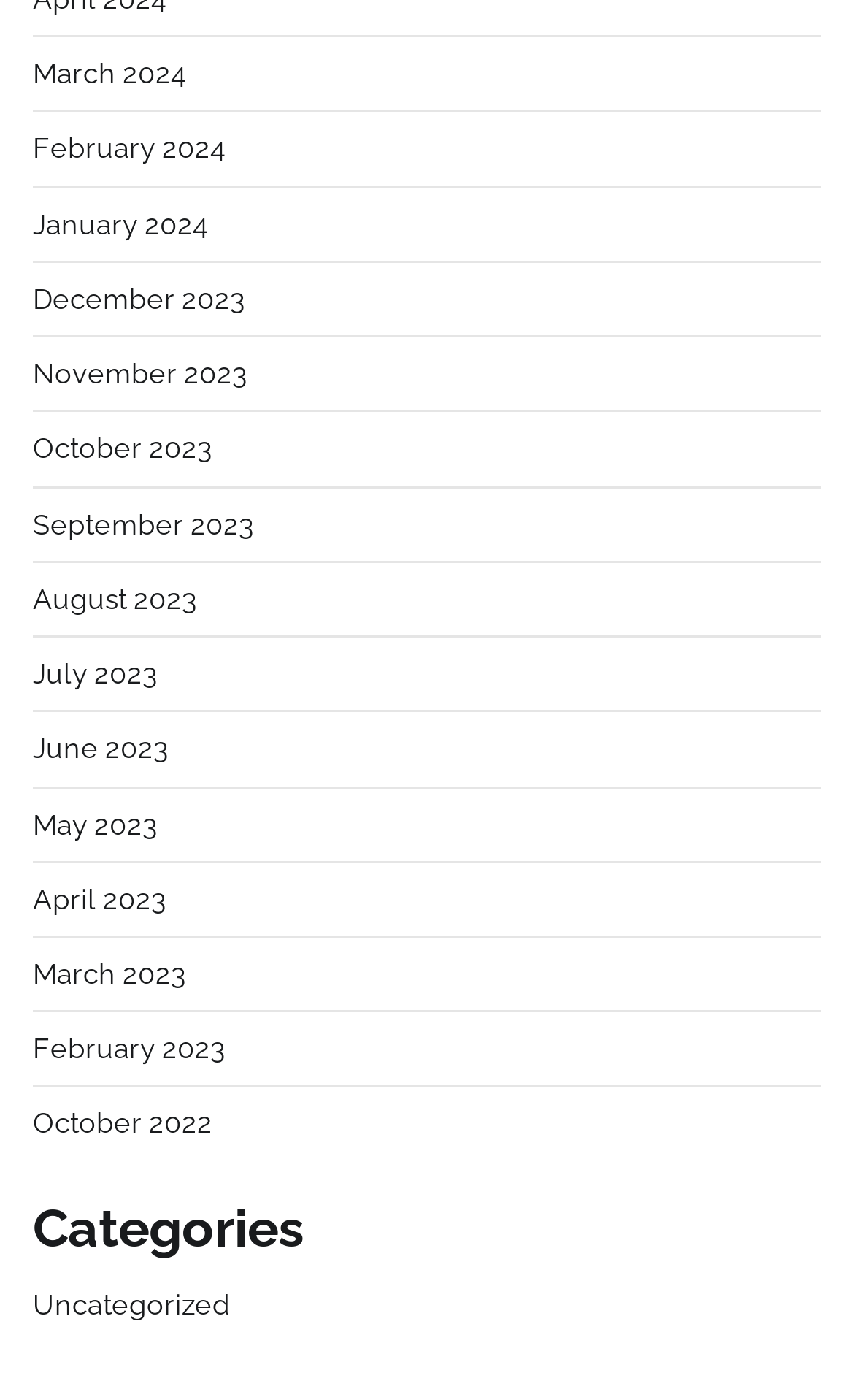What is the earliest month listed?
By examining the image, provide a one-word or phrase answer.

October 2022